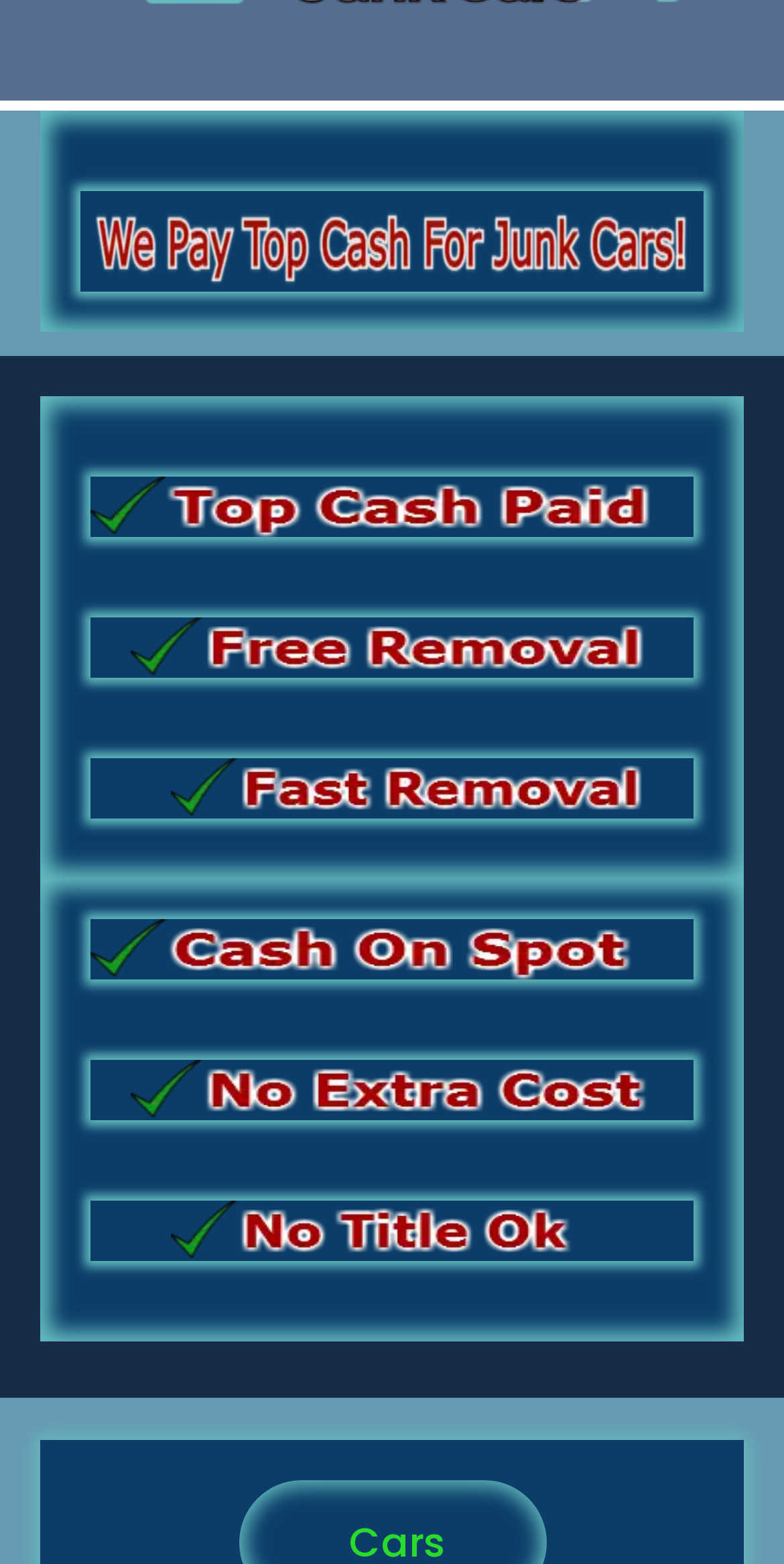Find the headline of the webpage and generate its text content.

Cash For Junk Cars Medfield MA